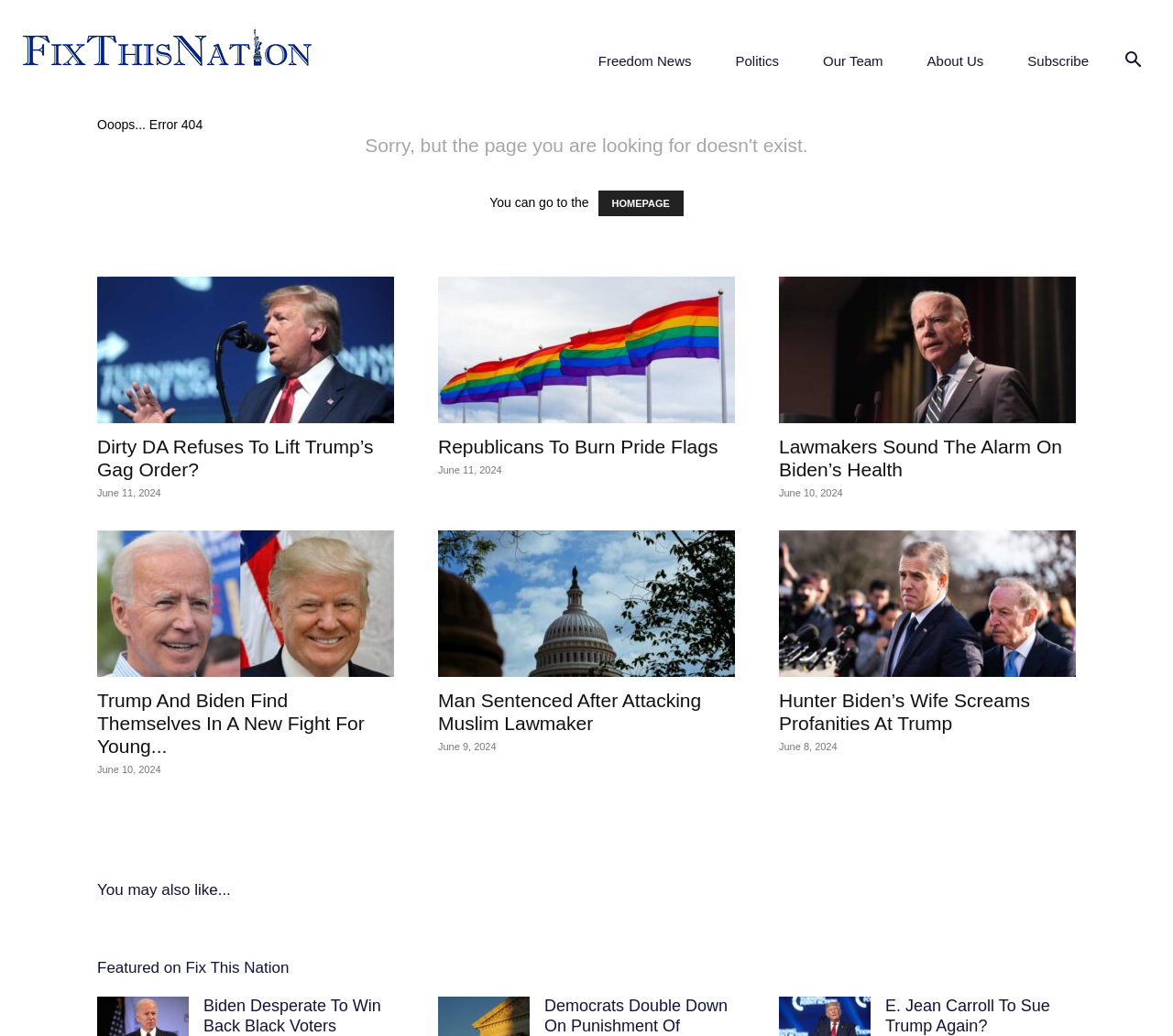Can you show the bounding box coordinates of the region to click on to complete the task described in the instruction: "Read news about Dirty DA Refuses To Lift Trump’s Gag Order"?

[0.083, 0.267, 0.336, 0.408]